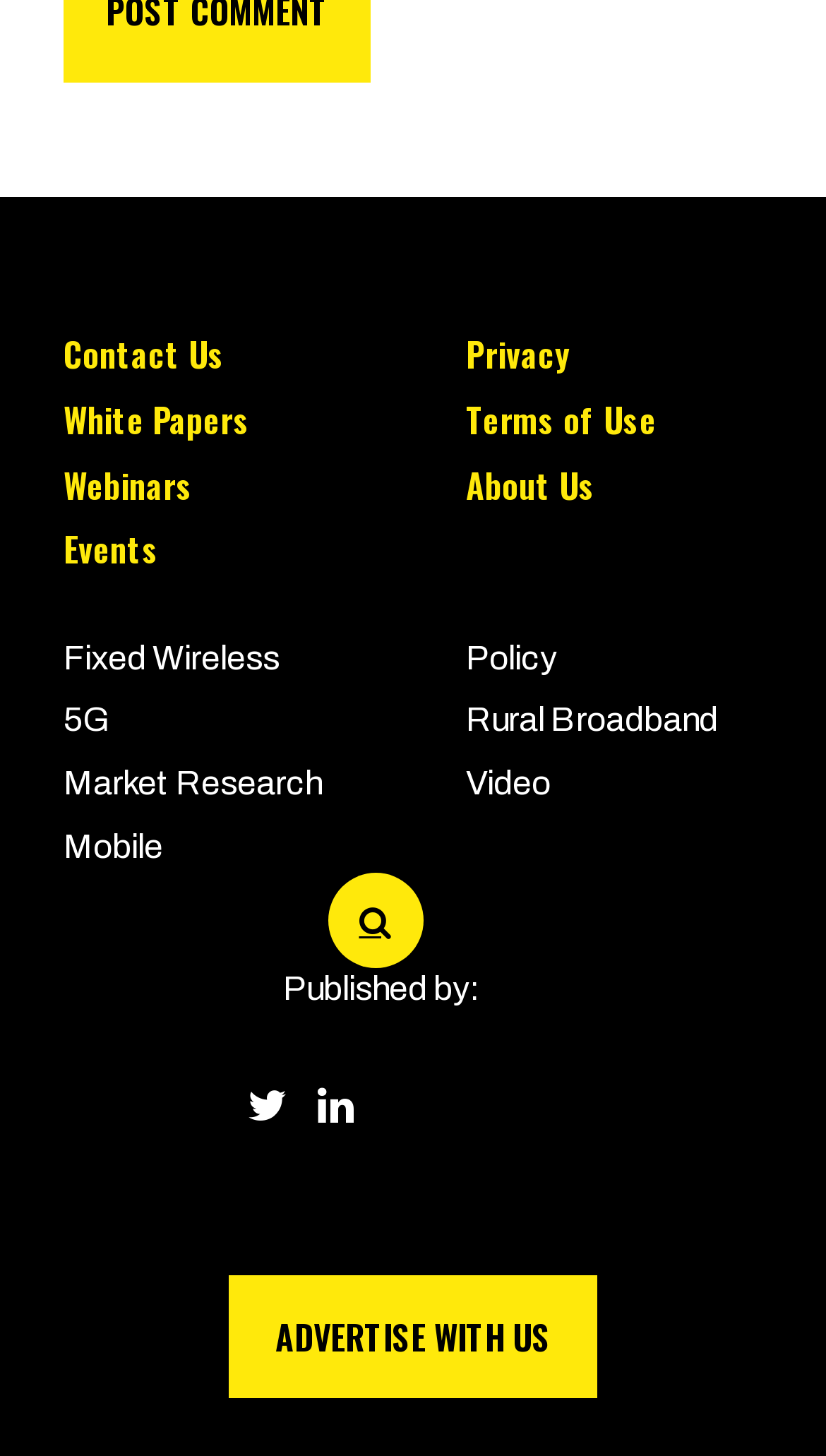Please identify the bounding box coordinates of the element's region that I should click in order to complete the following instruction: "Follow Us on Twitter". The bounding box coordinates consist of four float numbers between 0 and 1, i.e., [left, top, right, bottom].

[0.283, 0.736, 0.365, 0.782]